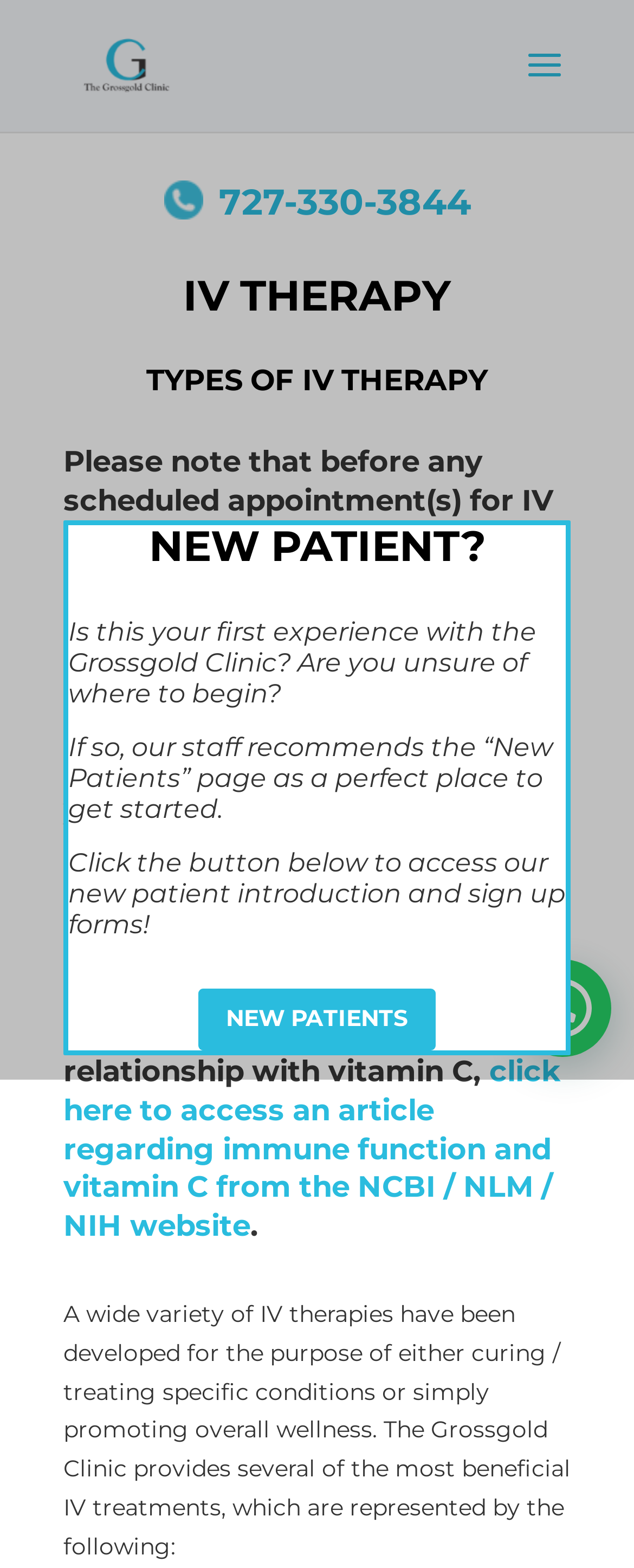What is the phone number of the Grossgold Clinic?
Provide a well-explained and detailed answer to the question.

The phone number of the Grossgold Clinic can be found in the heading element with the text '727-330-3844'. This element is located at the top of the webpage, indicating that it is a prominent contact information for the clinic.